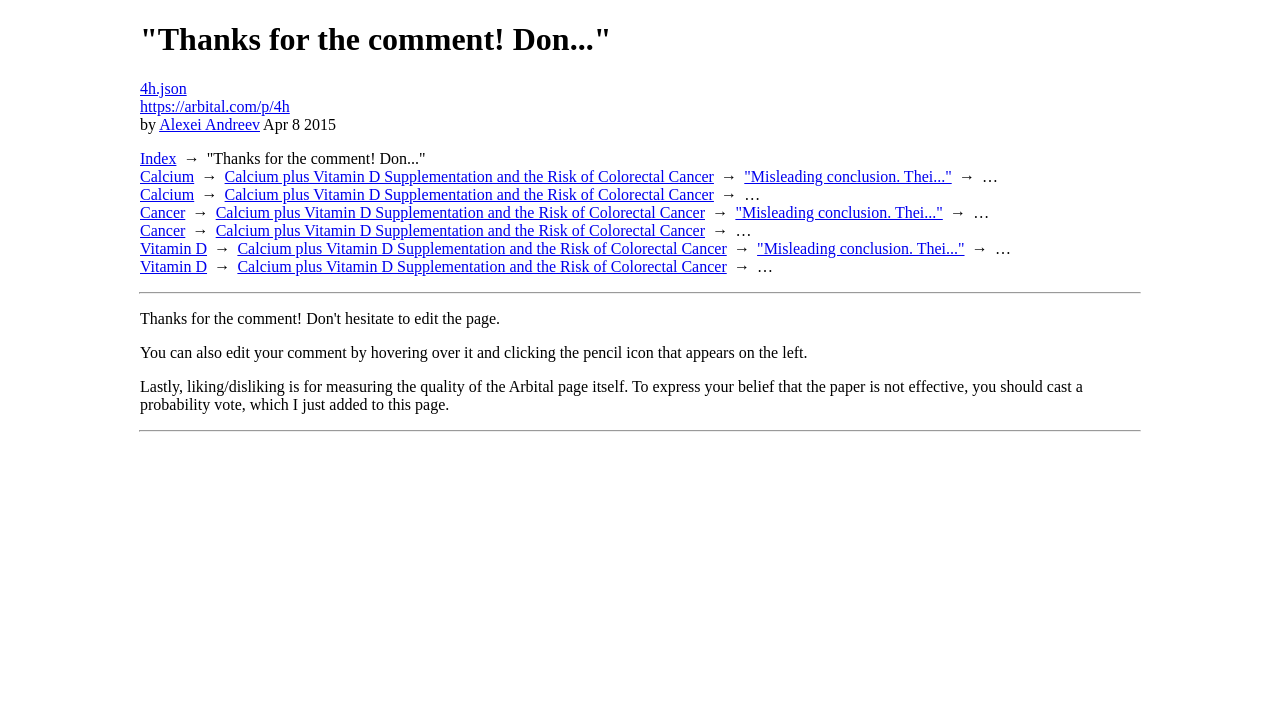Please provide a comprehensive answer to the question based on the screenshot: What is the topic of the webpage?

The topic of the webpage can be inferred by looking at the repeated links with the same text 'Calcium plus Vitamin D Supplementation and the Risk of Colorectal Cancer'.